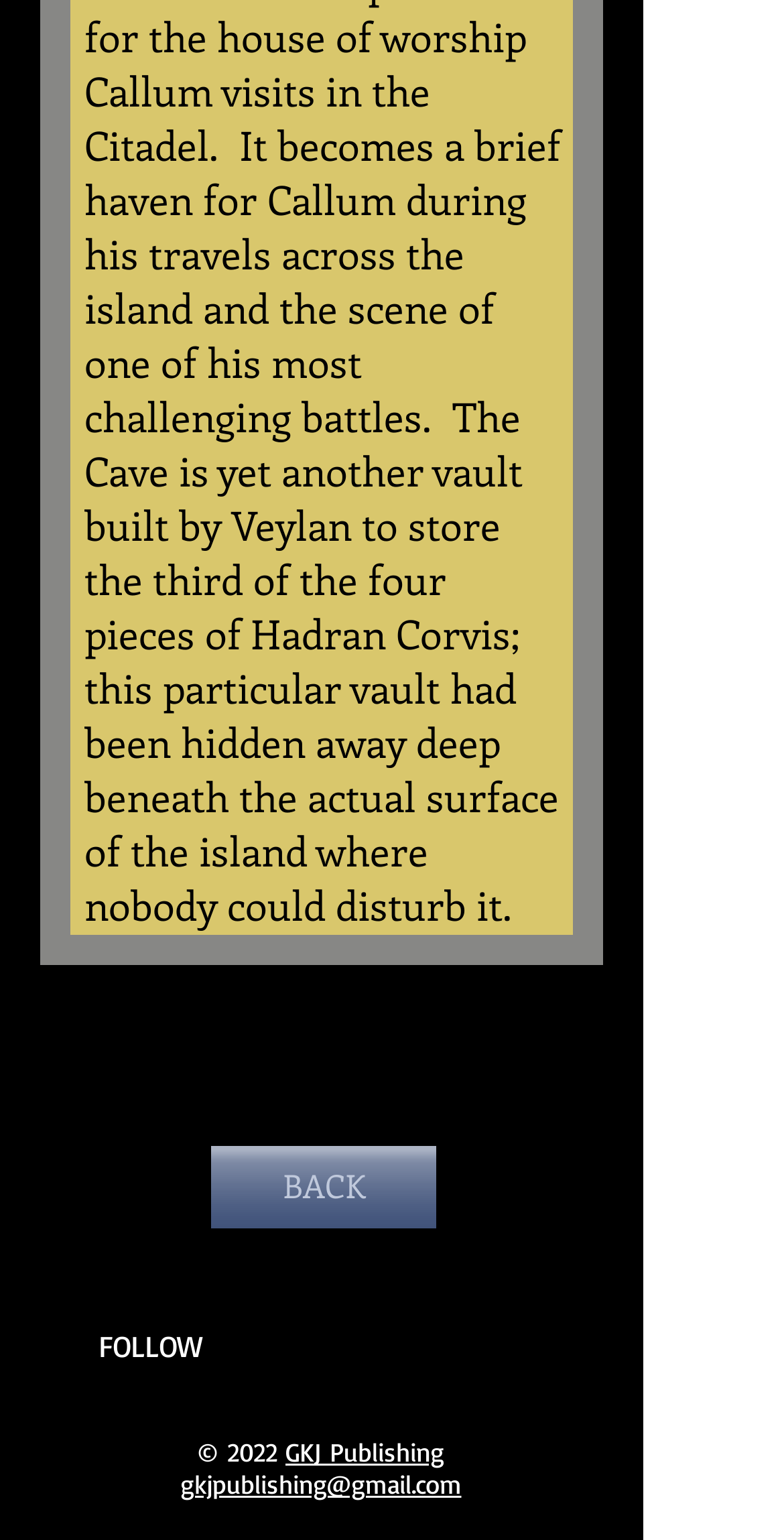Provide the bounding box for the UI element matching this description: "gkjpublishing@gmail.com".

[0.229, 0.953, 0.588, 0.974]